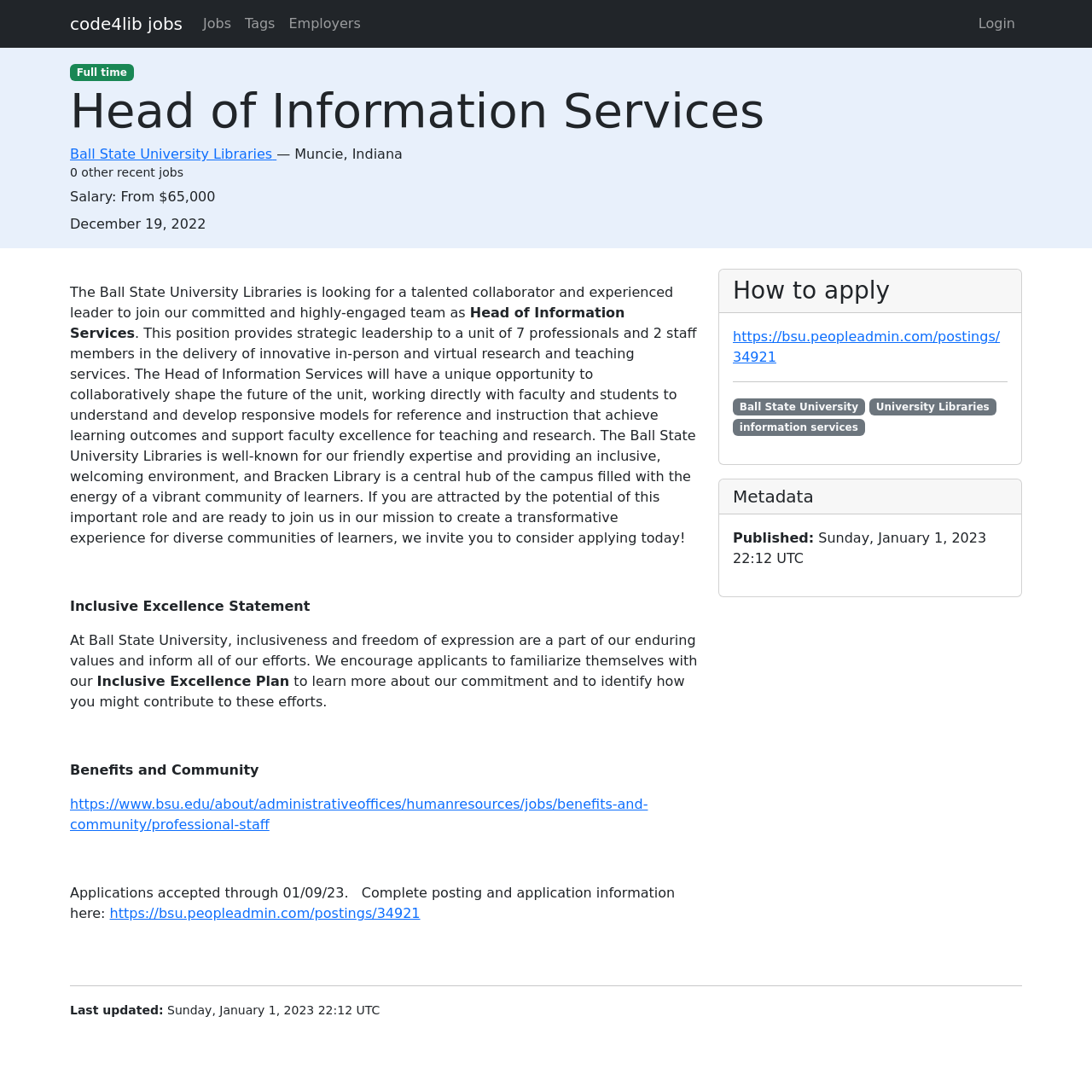Please locate the bounding box coordinates of the element that needs to be clicked to achieve the following instruction: "Apply for the job through the provided link". The coordinates should be four float numbers between 0 and 1, i.e., [left, top, right, bottom].

[0.1, 0.829, 0.385, 0.844]